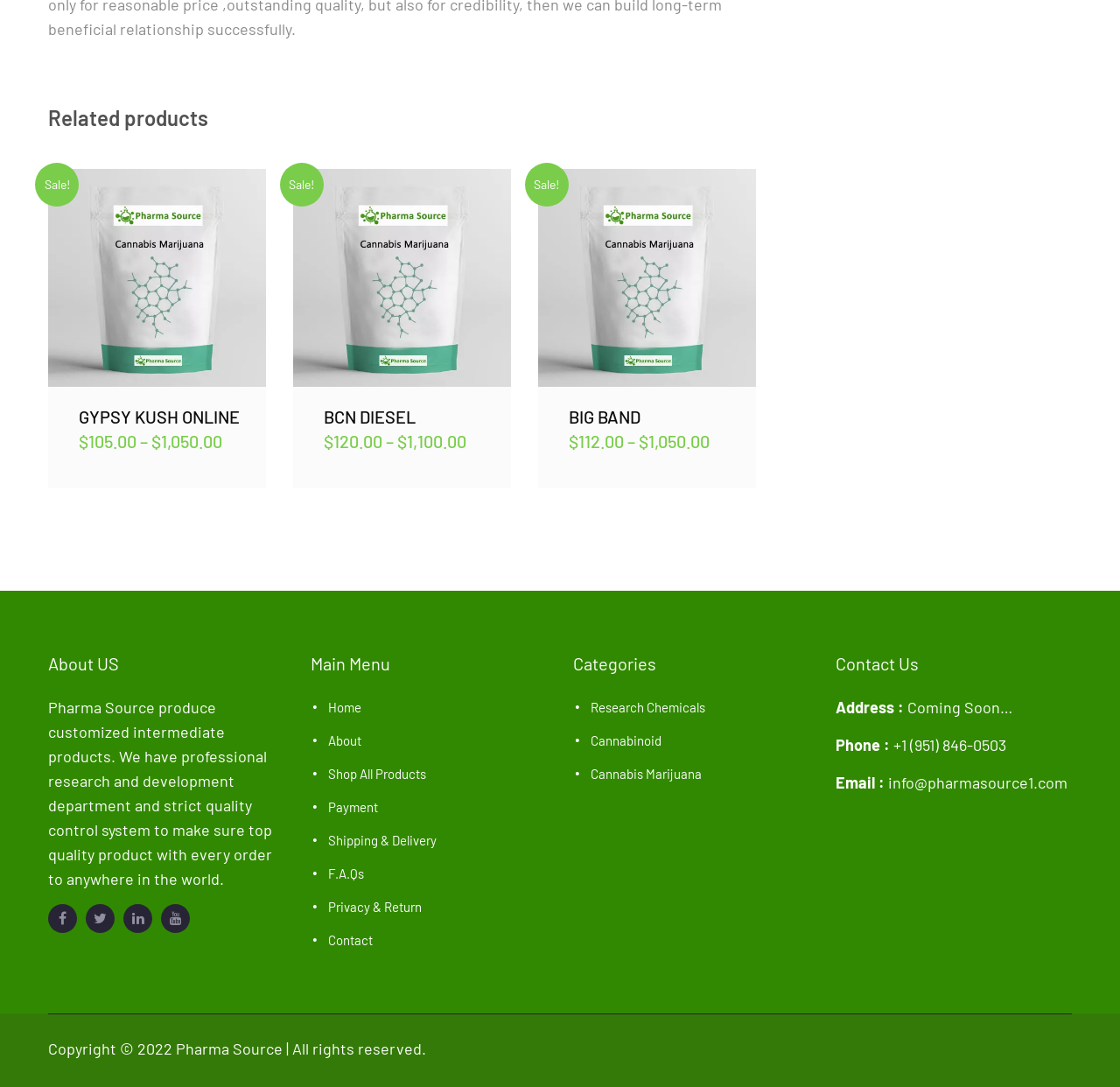Please find the bounding box coordinates of the element that must be clicked to perform the given instruction: "Contact via email". The coordinates should be four float numbers from 0 to 1, i.e., [left, top, right, bottom].

[0.79, 0.711, 0.953, 0.729]